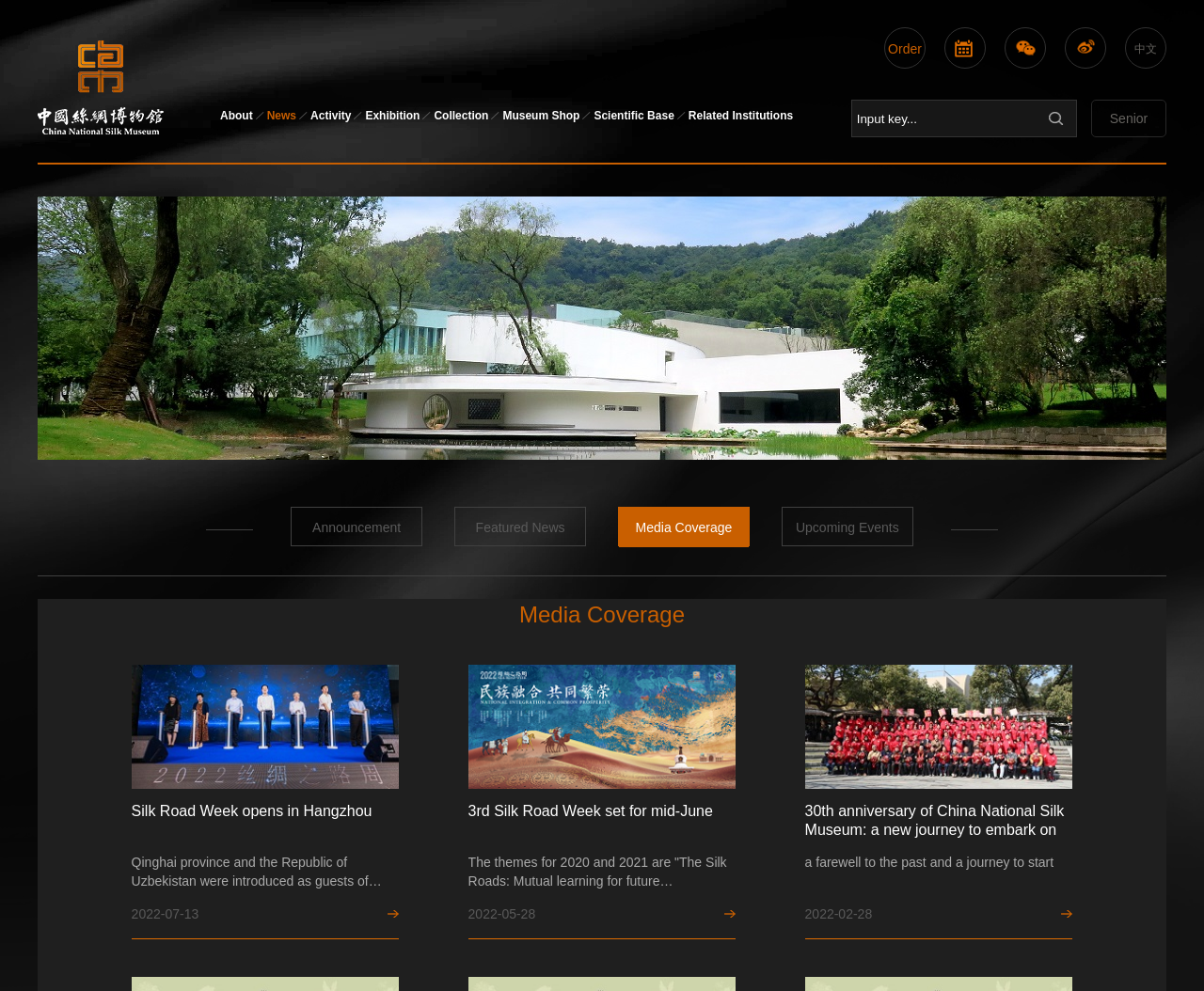Use the information in the screenshot to answer the question comprehensively: How many main navigation links are there?

There are 8 main navigation links on the top of the webpage, which are 'About', 'News', 'Activity', 'Exhibition', 'Collection', 'Museum Shop', 'Scientific Base', and 'Related Institutions'. These links are arranged horizontally and are likely to be the main sections of the website.